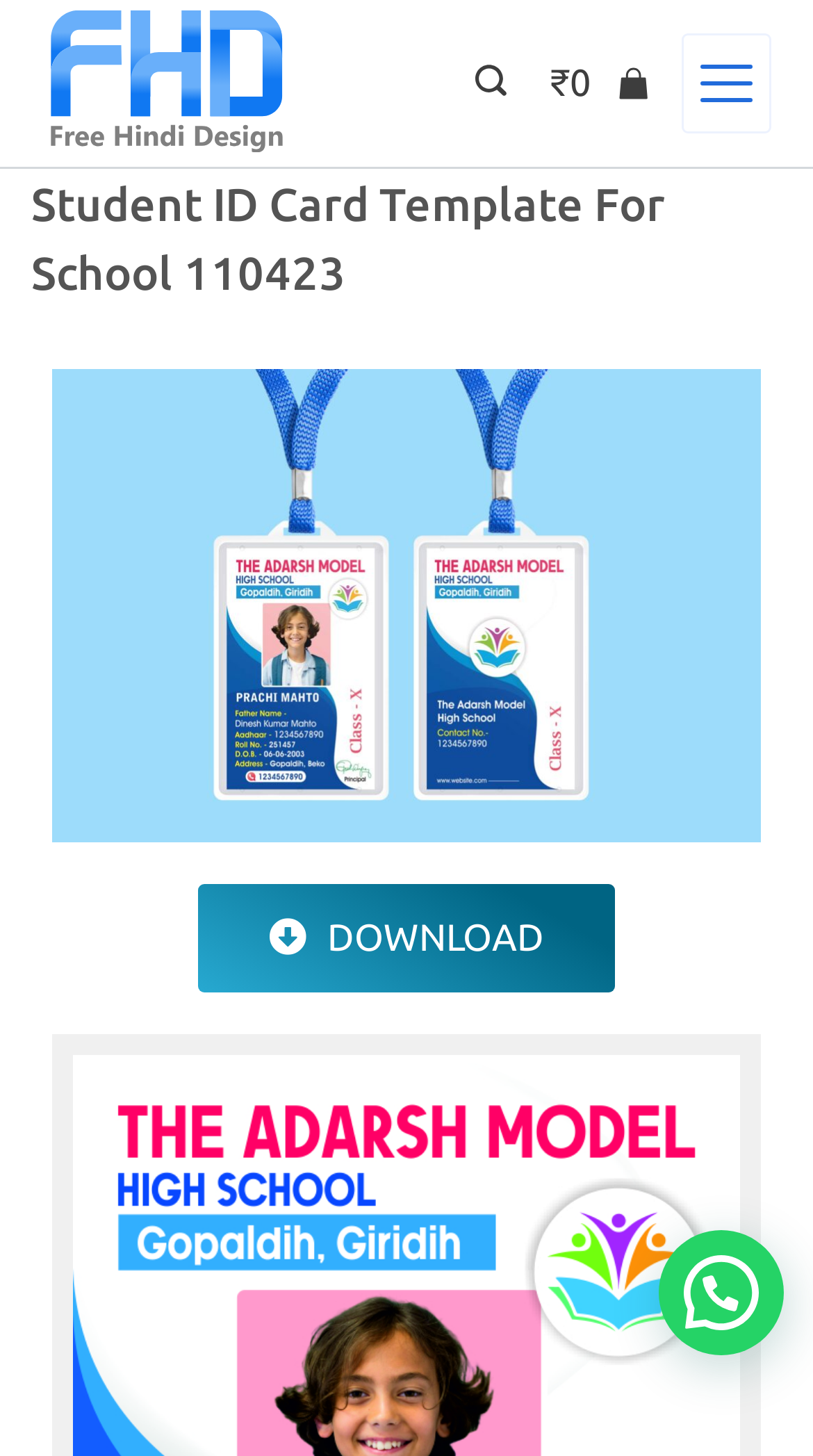From the image, can you give a detailed response to the question below:
What is the function of the search icon link?

I inferred the function of the search icon link by looking at its icon and its position on the webpage. The icon is a common search icon, and its position suggests that it is a search function.